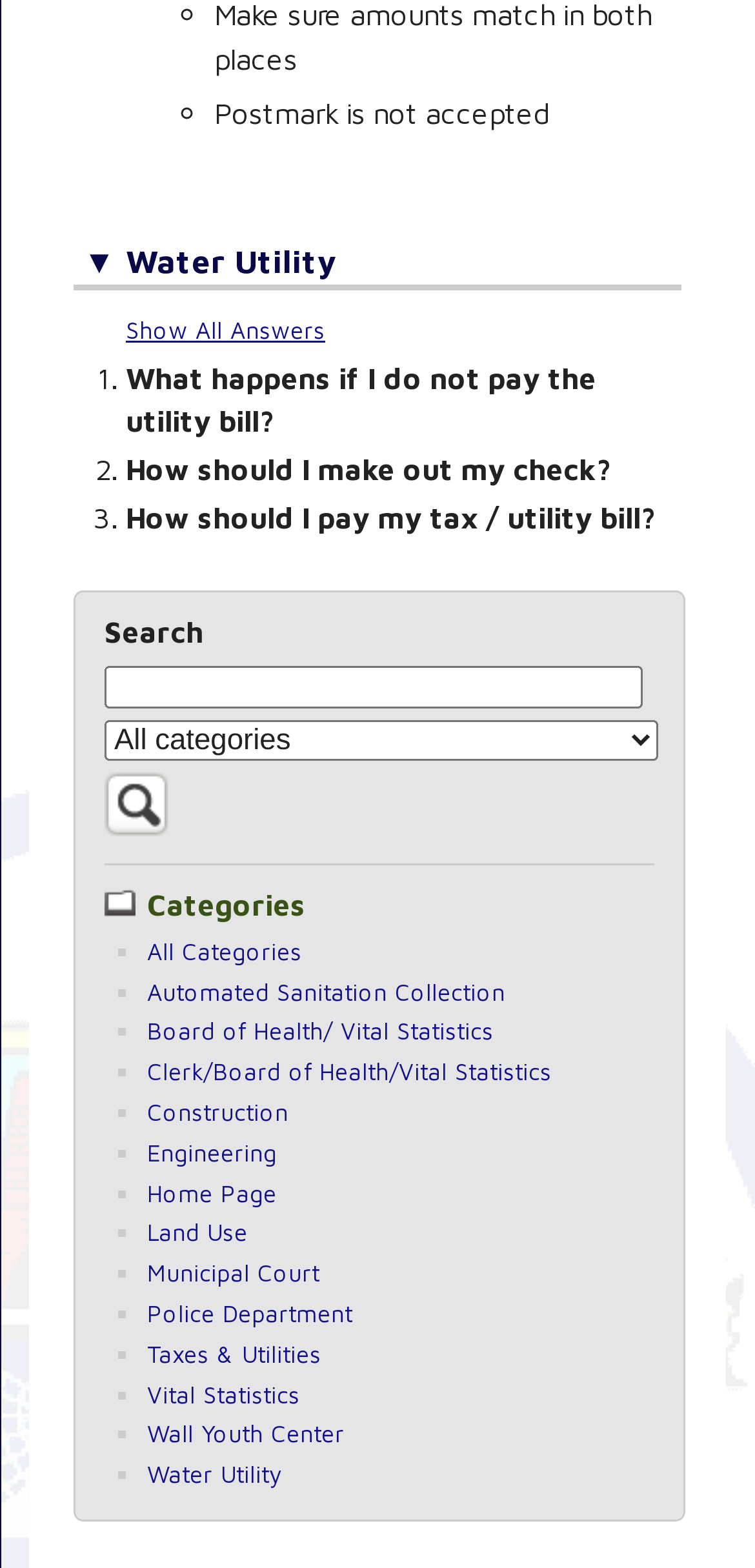How many categories are listed?
Please answer the question with as much detail as possible using the screenshot.

I counted the number of list markers ('■') and links with category names, and found that there are 14 categories listed.